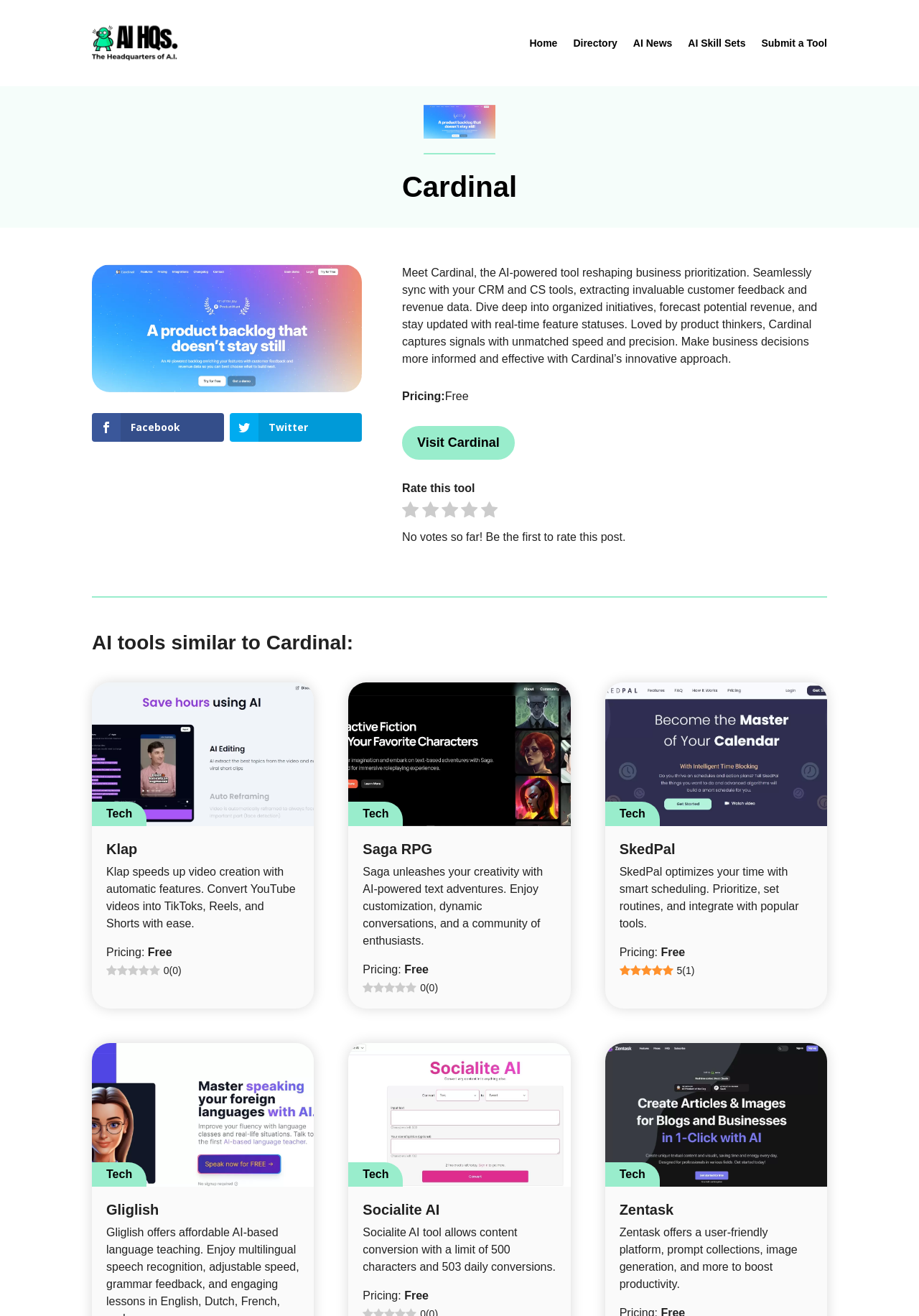Utilize the details in the image to give a detailed response to the question: What is the name of the AI-powered tool?

The name of the AI-powered tool is mentioned in the heading 'Cardinal' and also in the image description 'Cardinal'.